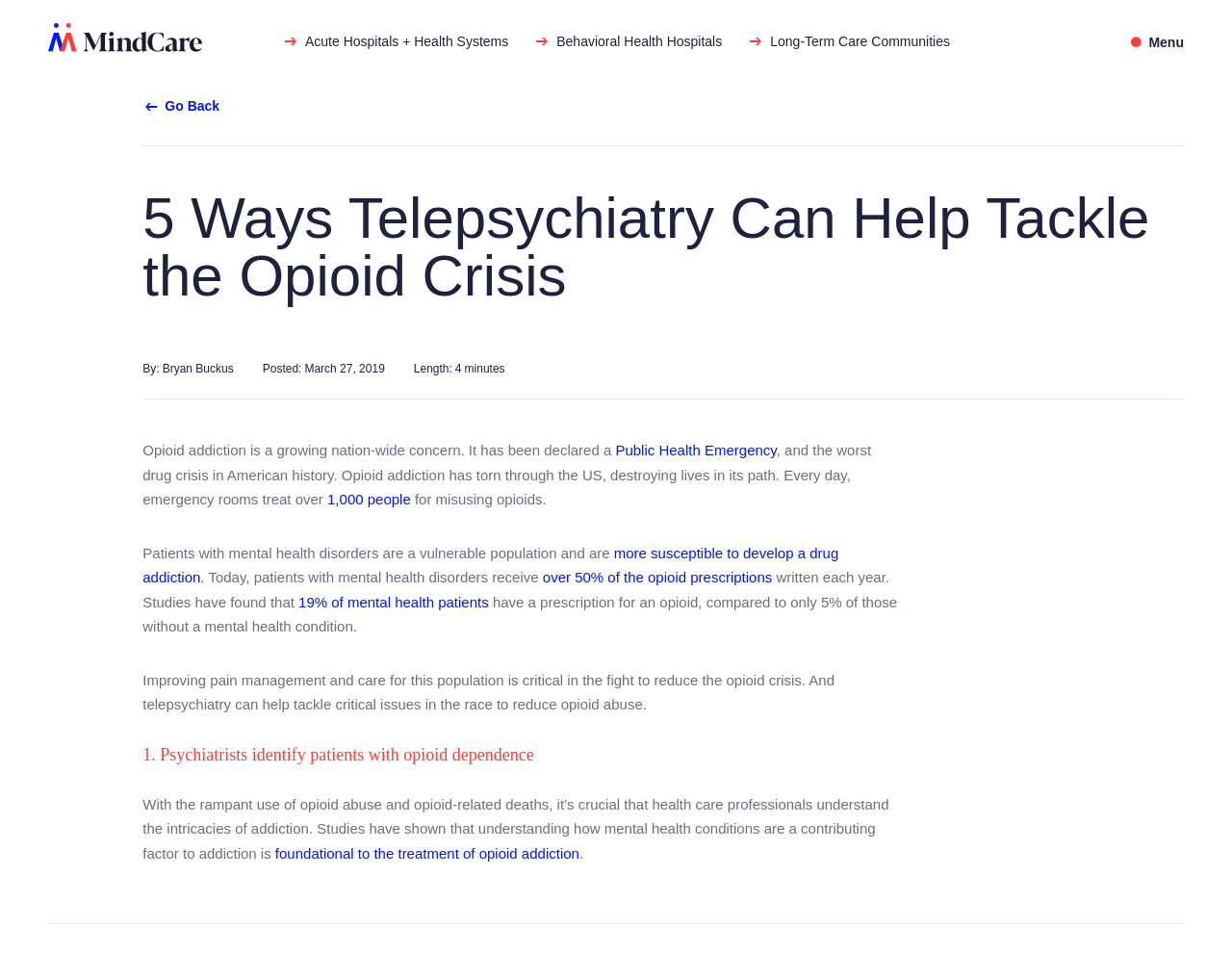Please identify the bounding box coordinates of the element I should click to complete this instruction: 'View the archives for March 2024'. The coordinates should be given as four float numbers between 0 and 1, like this: [left, top, right, bottom].

None